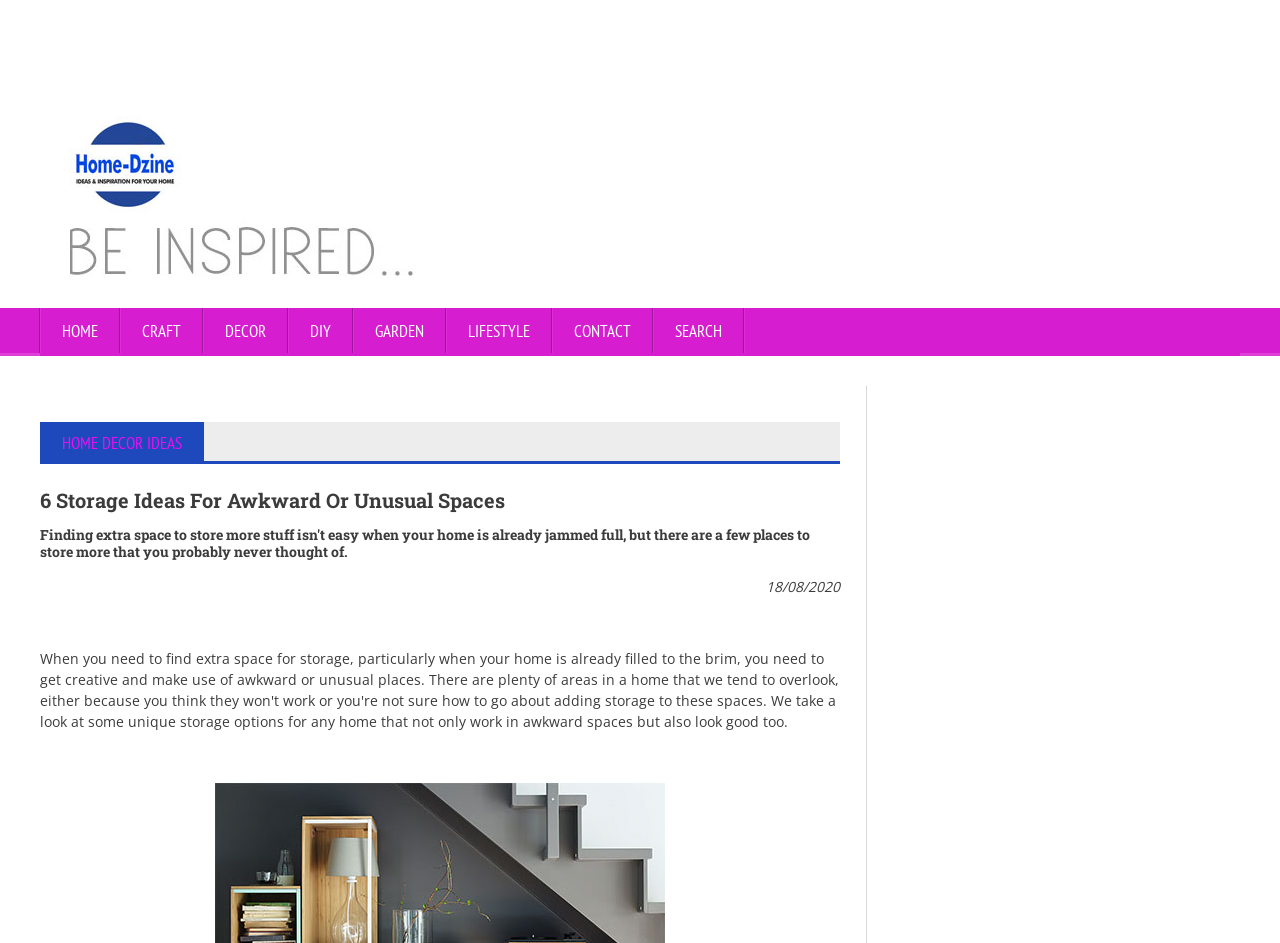Locate the UI element that matches the description SEARCH in the webpage screenshot. Return the bounding box coordinates in the format (top-left x, top-left y, bottom-right x, bottom-right y), with values ranging from 0 to 1.

[0.51, 0.327, 0.581, 0.378]